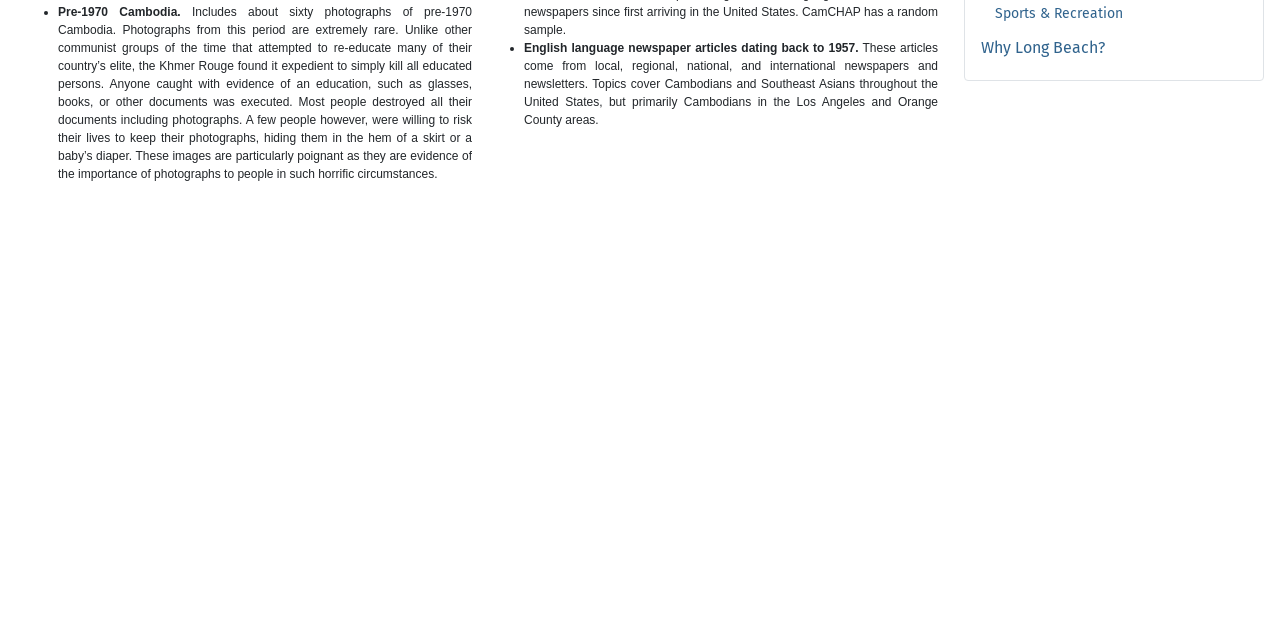Provide the bounding box coordinates, formatted as (top-left x, top-left y, bottom-right x, bottom-right y), with all values being floating point numbers between 0 and 1. Identify the bounding box of the UI element that matches the description: Why Long Beach?

[0.766, 0.059, 0.863, 0.088]